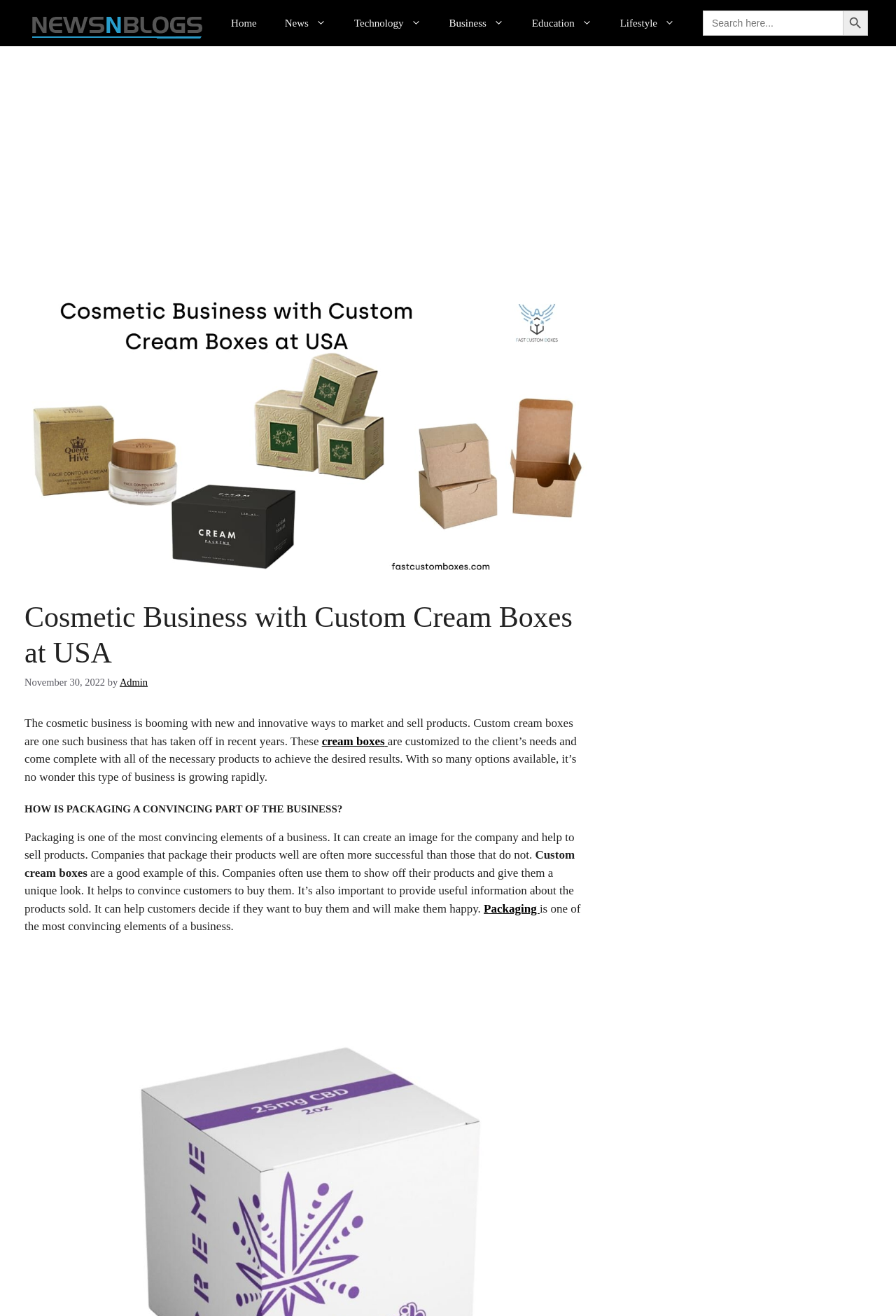What is the date of publication of the article?
Please ensure your answer is as detailed and informative as possible.

The date of publication of the article is mentioned at the top of the article, which is November 30, 2022.